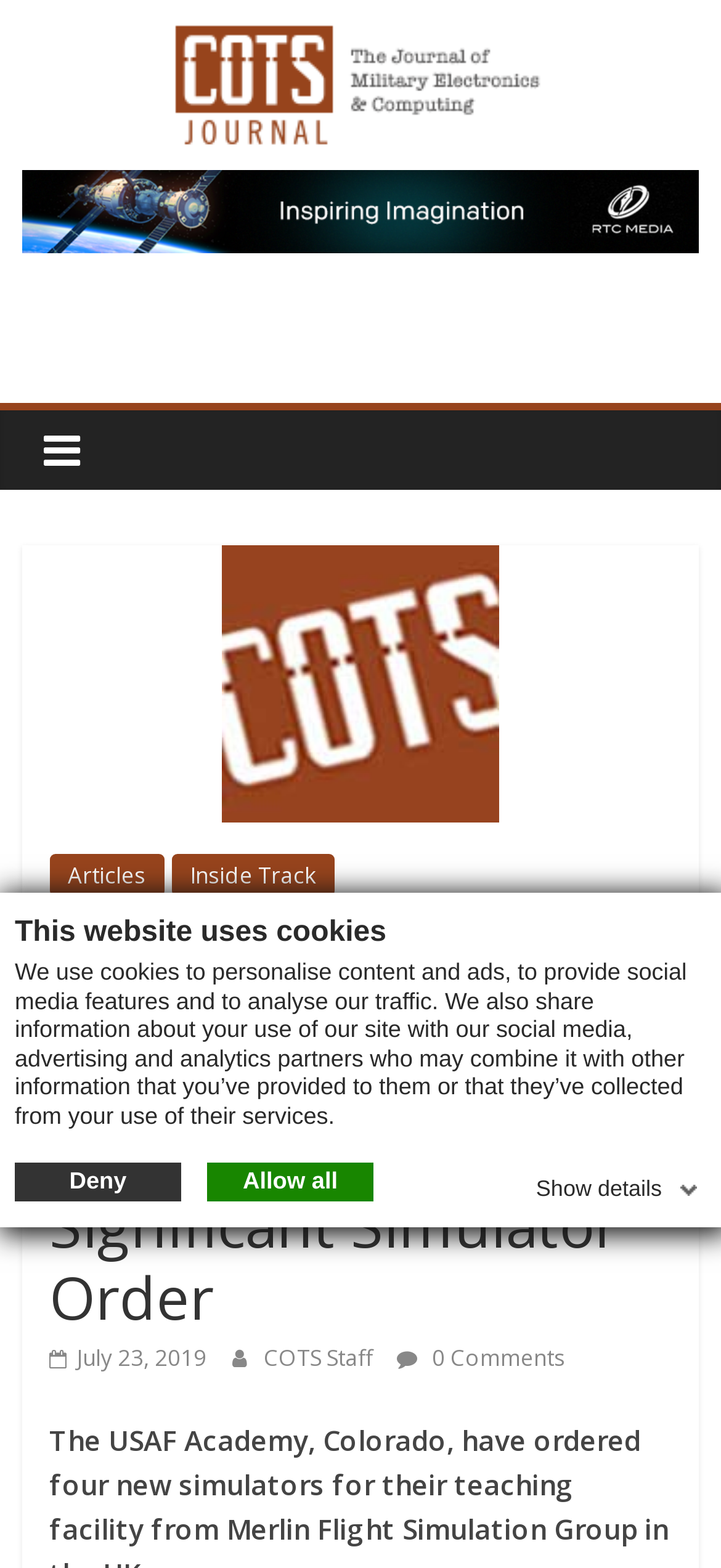Could you specify the bounding box coordinates for the clickable section to complete the following instruction: "View comments"?

[0.551, 0.856, 0.784, 0.876]